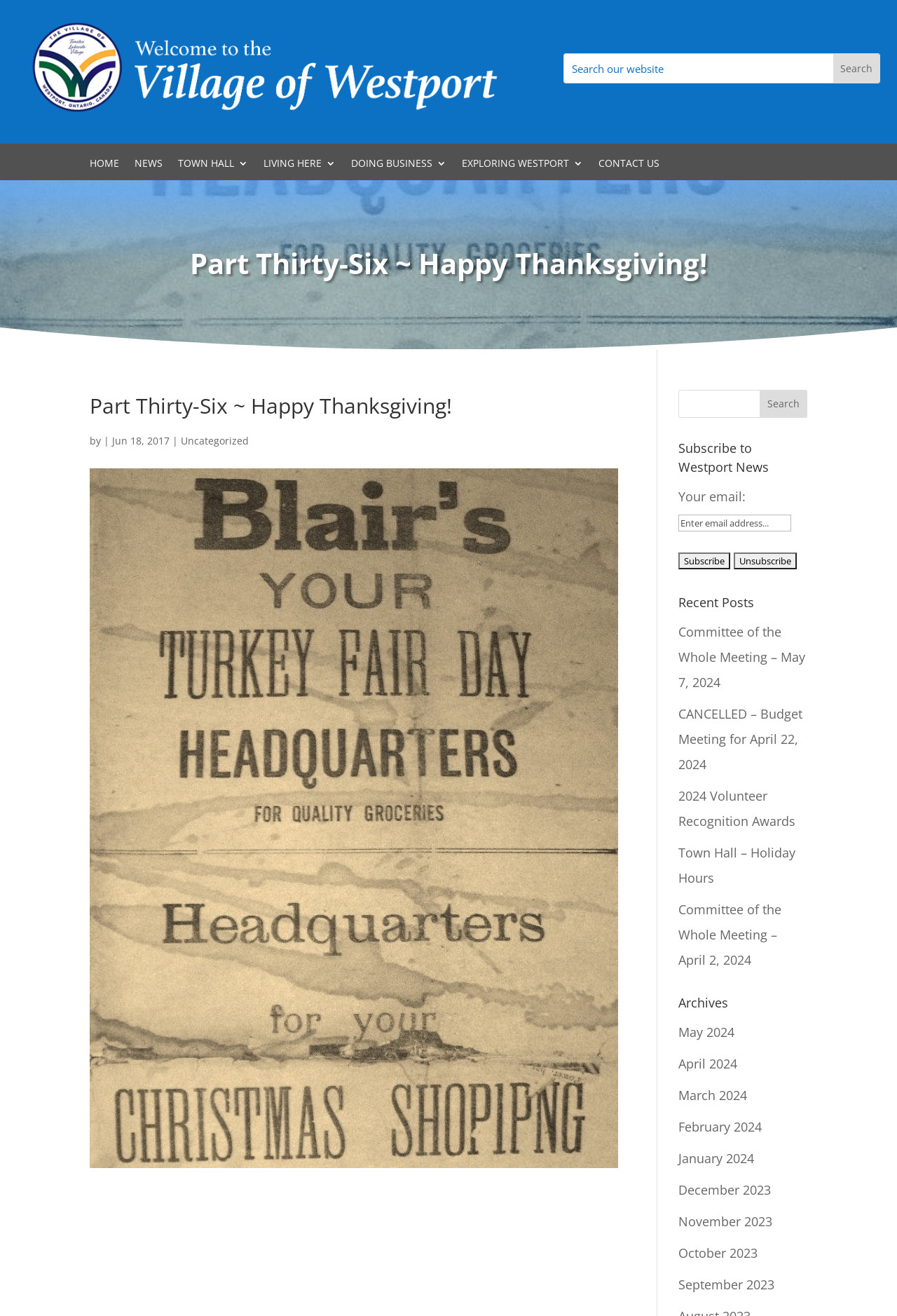Give the bounding box coordinates for the element described as: "value="Search"".

[0.847, 0.296, 0.9, 0.317]